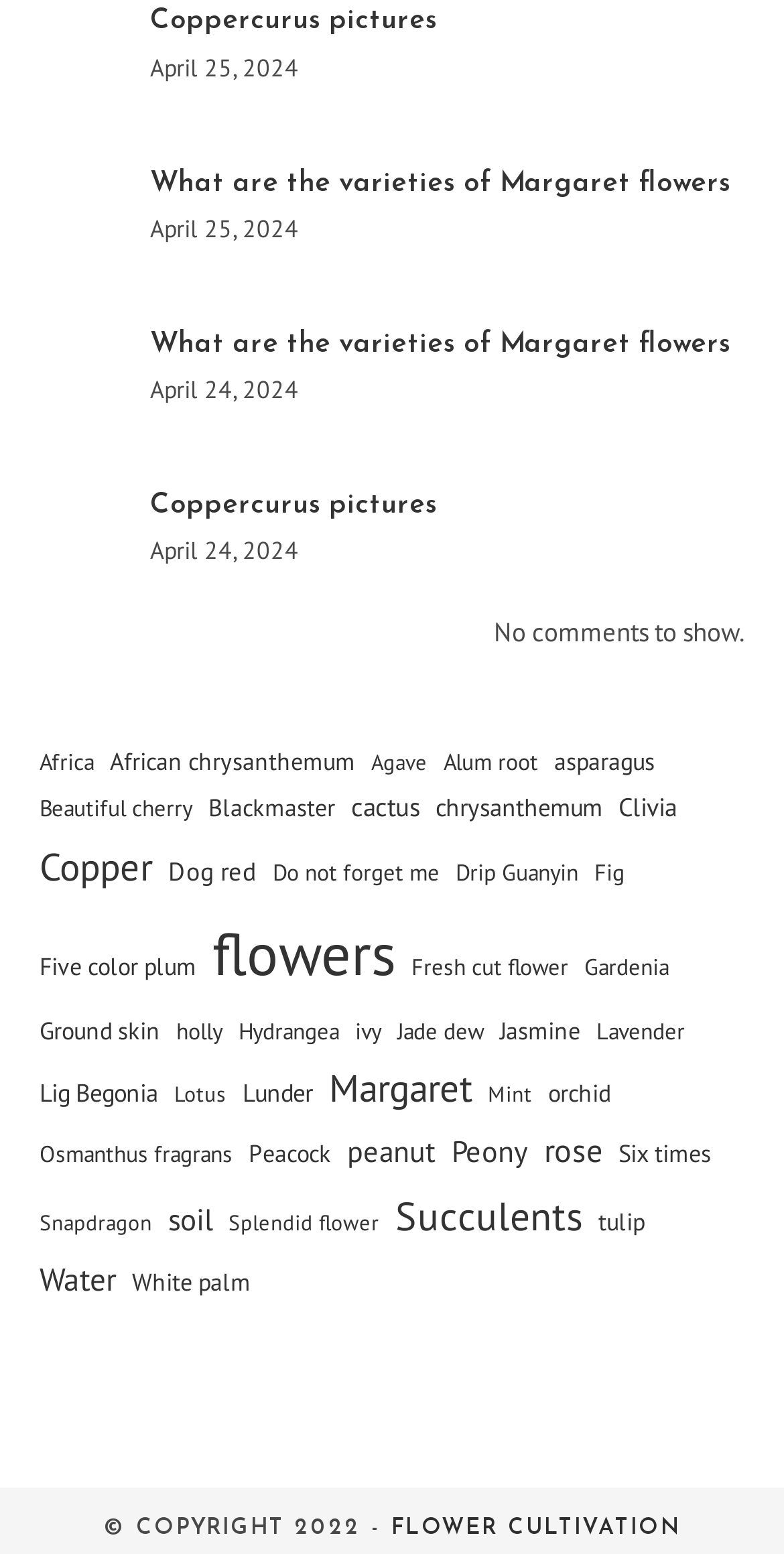What is the category with the most items?
Using the image, give a concise answer in the form of a single word or short phrase.

Copper